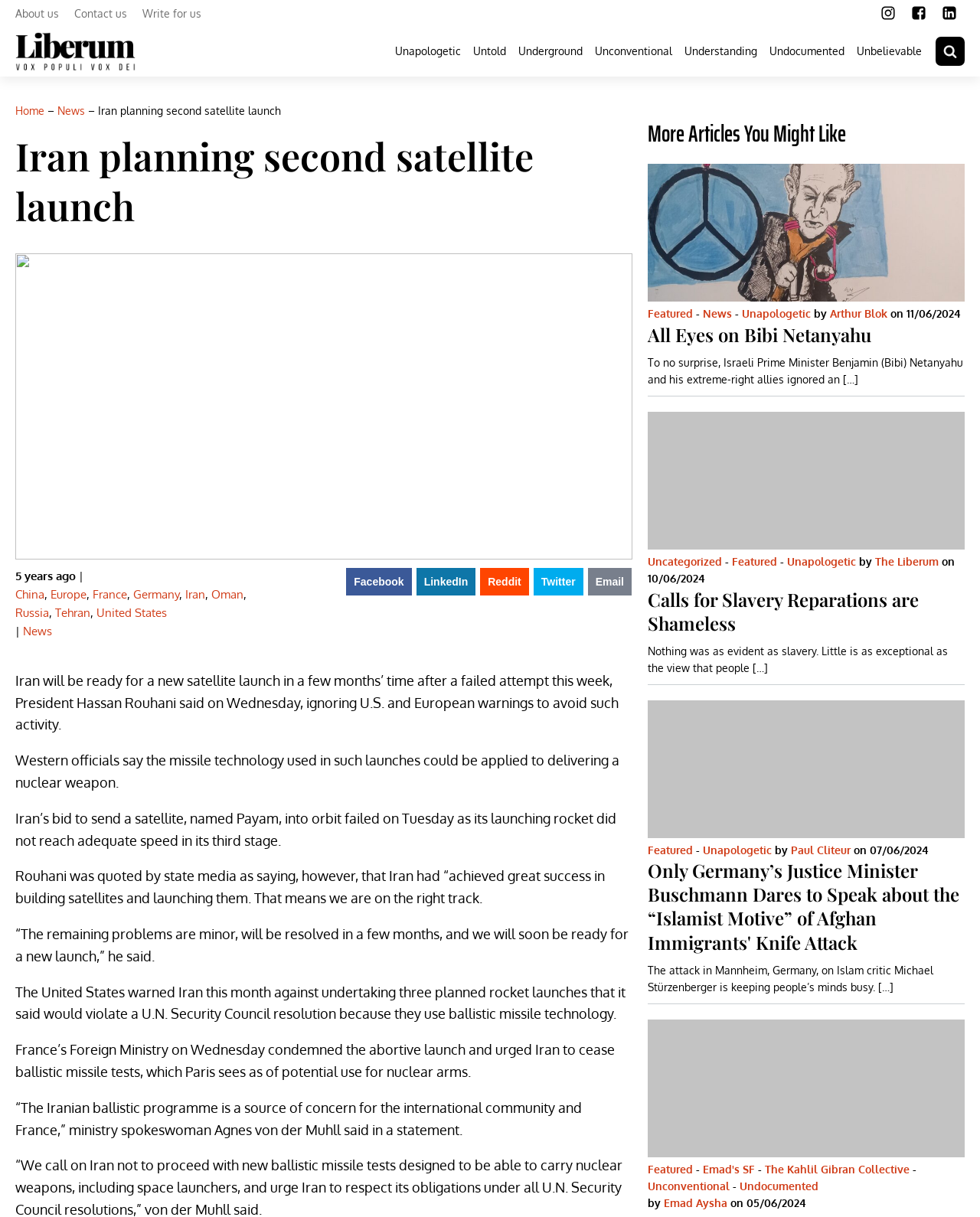Answer the following query with a single word or phrase:
What is the name of the Israeli Prime Minister mentioned in the article?

Bibi Netanyahu